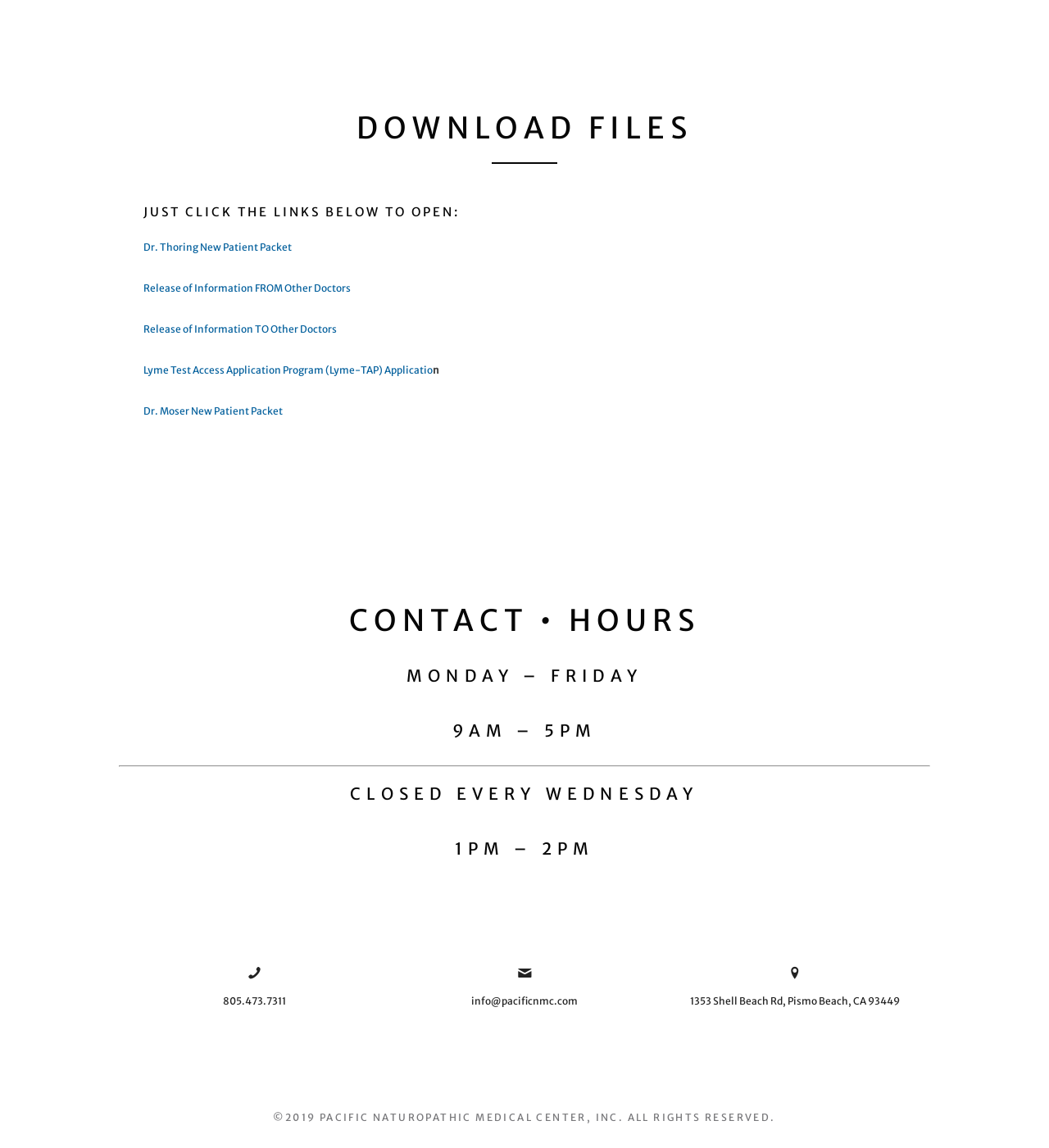Give a short answer to this question using one word or a phrase:
What is the address of Pacific Naturopathic Medical Center?

1353 Shell Beach Rd, Pismo Beach, CA 93449